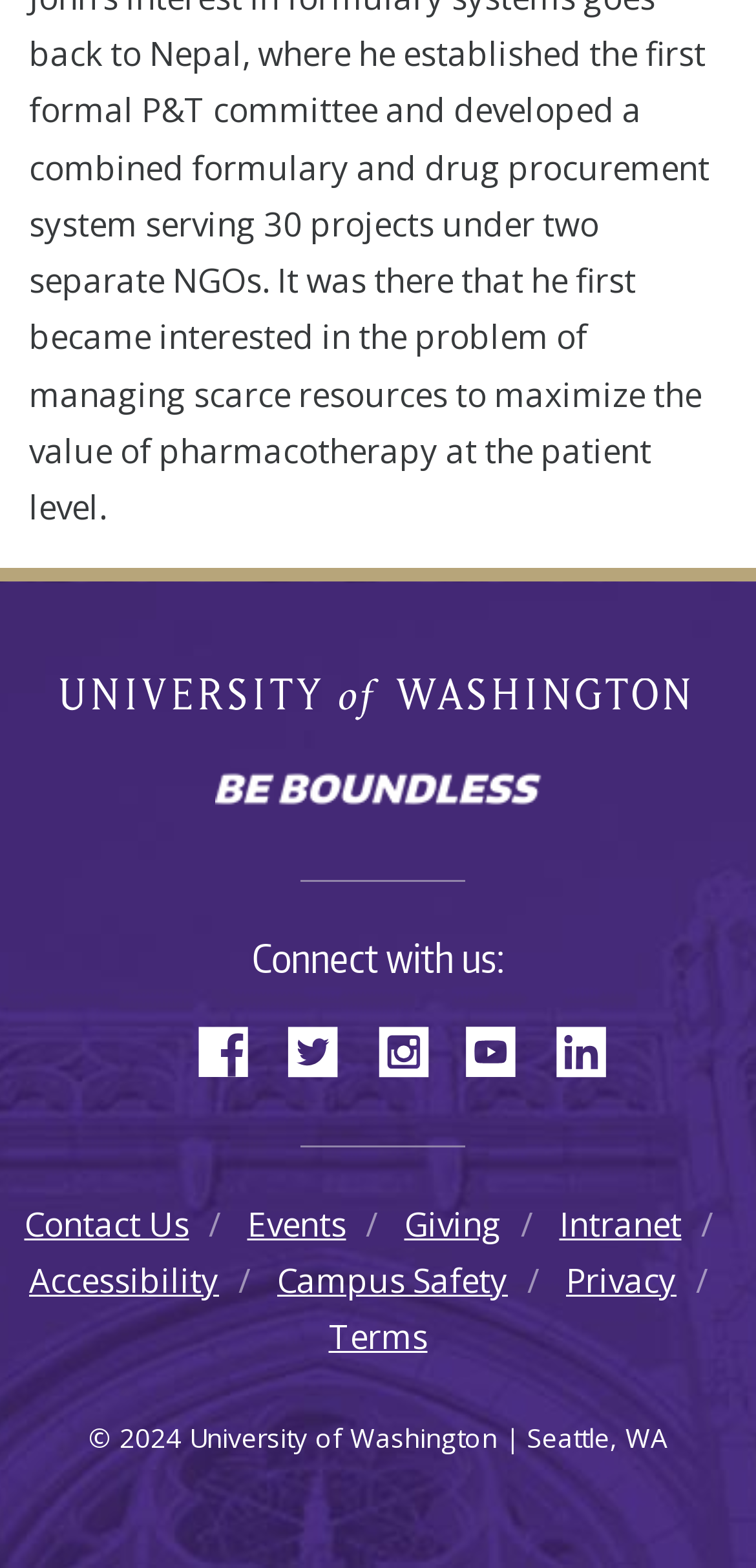Identify the bounding box coordinates for the UI element described by the following text: "University of Washington". Provide the coordinates as four float numbers between 0 and 1, in the format [left, top, right, bottom].

[0.071, 0.432, 0.929, 0.468]